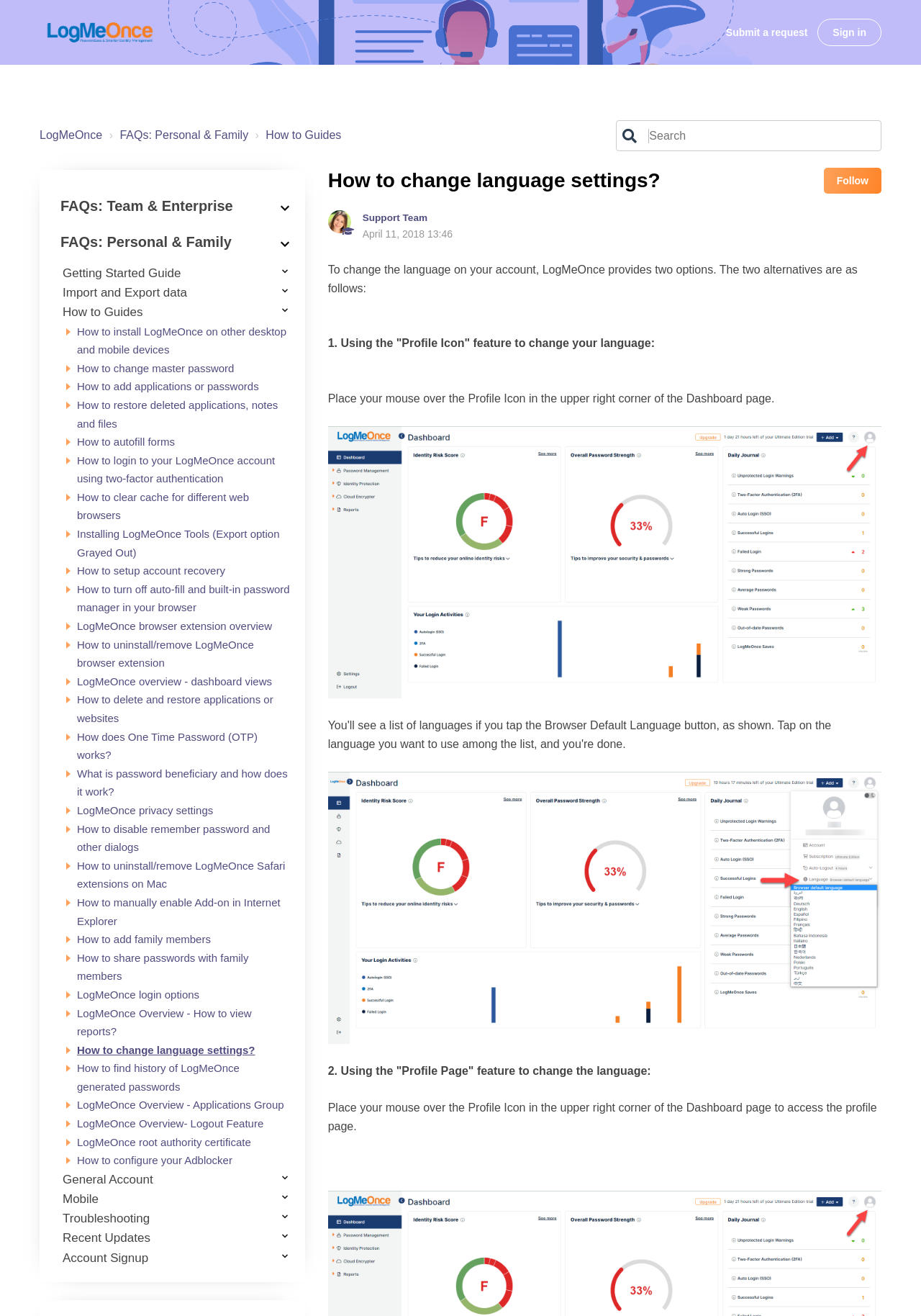What is the text of the first link in the topbar navigation?
Look at the image and answer the question with a single word or phrase.

Submit a request